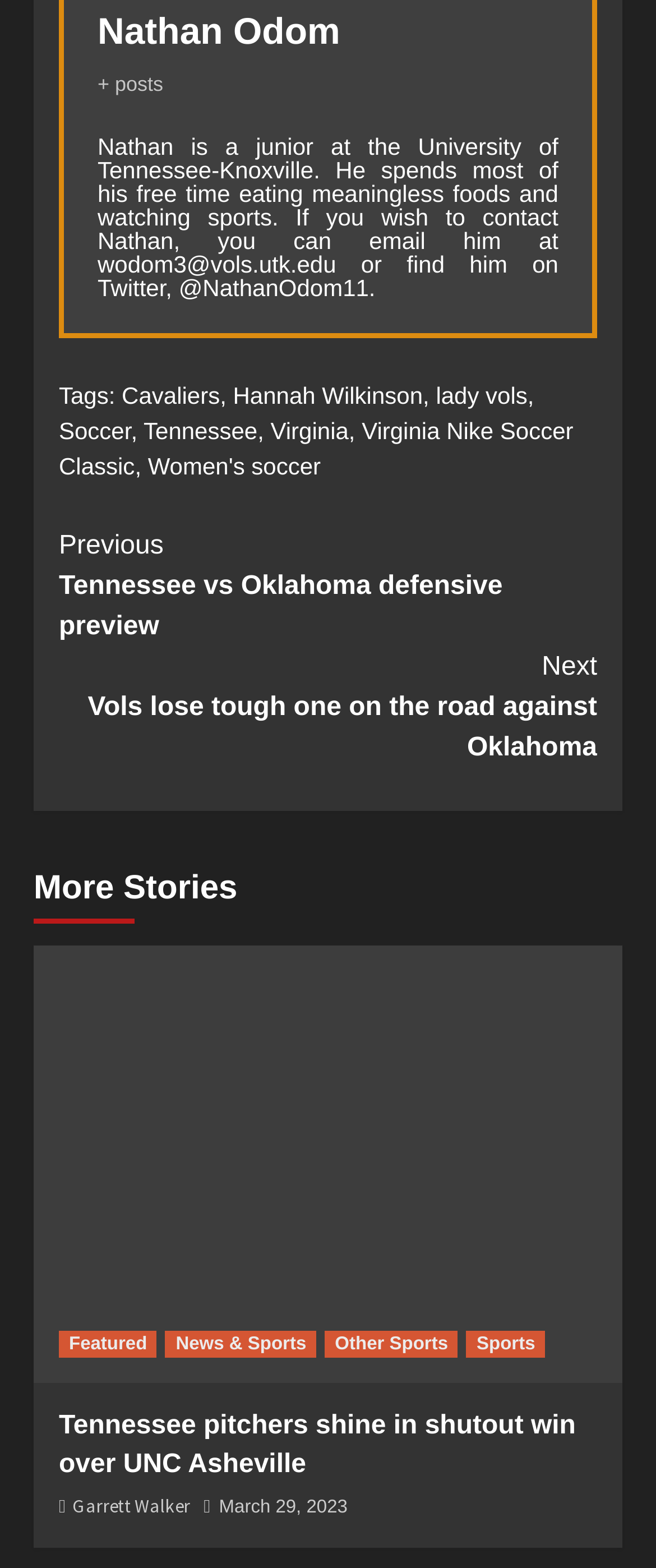Find the bounding box coordinates for the UI element whose description is: "Virginia Nike Soccer Classic". The coordinates should be four float numbers between 0 and 1, in the format [left, top, right, bottom].

[0.09, 0.266, 0.874, 0.306]